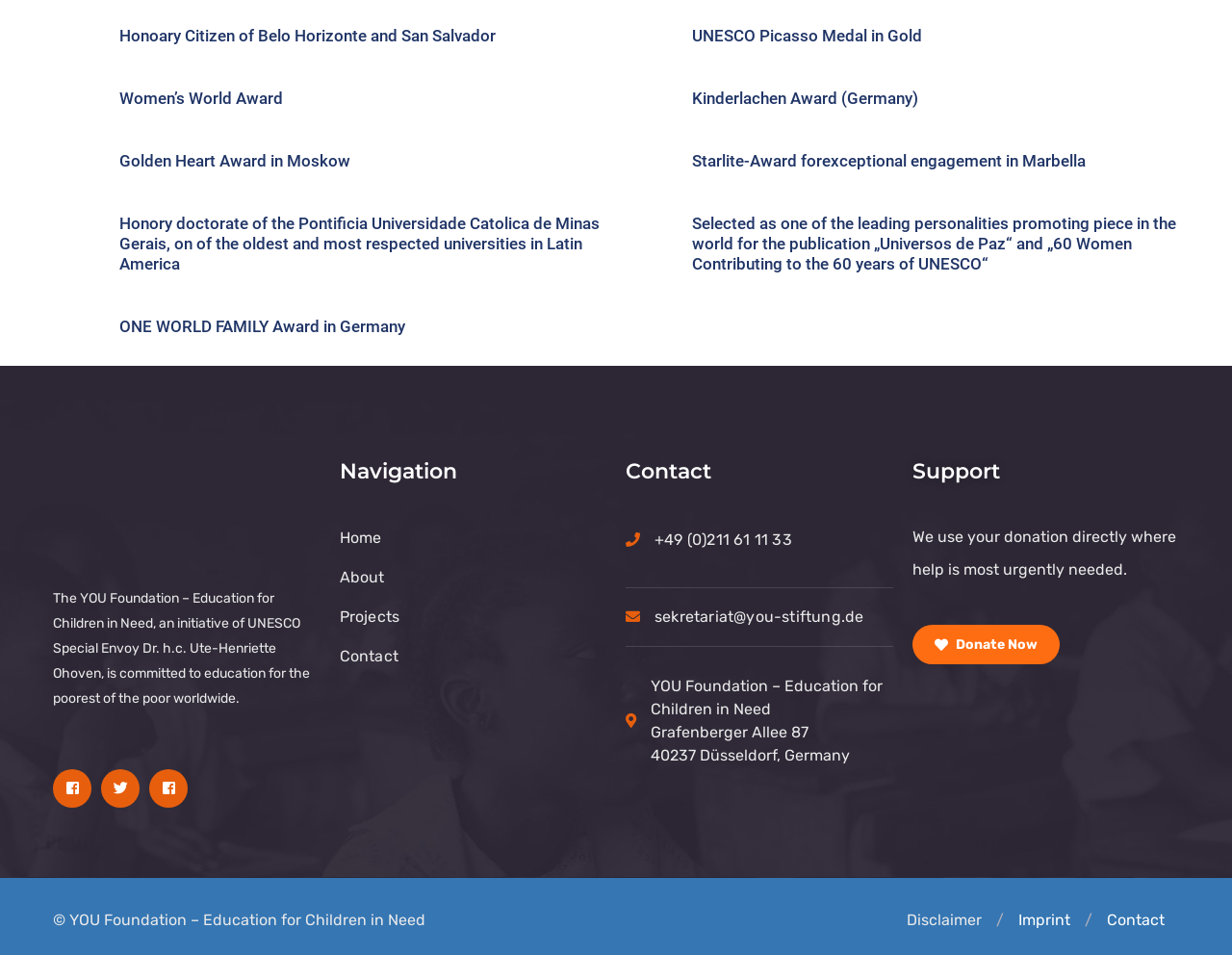Locate the bounding box coordinates of the element that needs to be clicked to carry out the instruction: "Donate Now". The coordinates should be given as four float numbers ranging from 0 to 1, i.e., [left, top, right, bottom].

[0.74, 0.654, 0.86, 0.695]